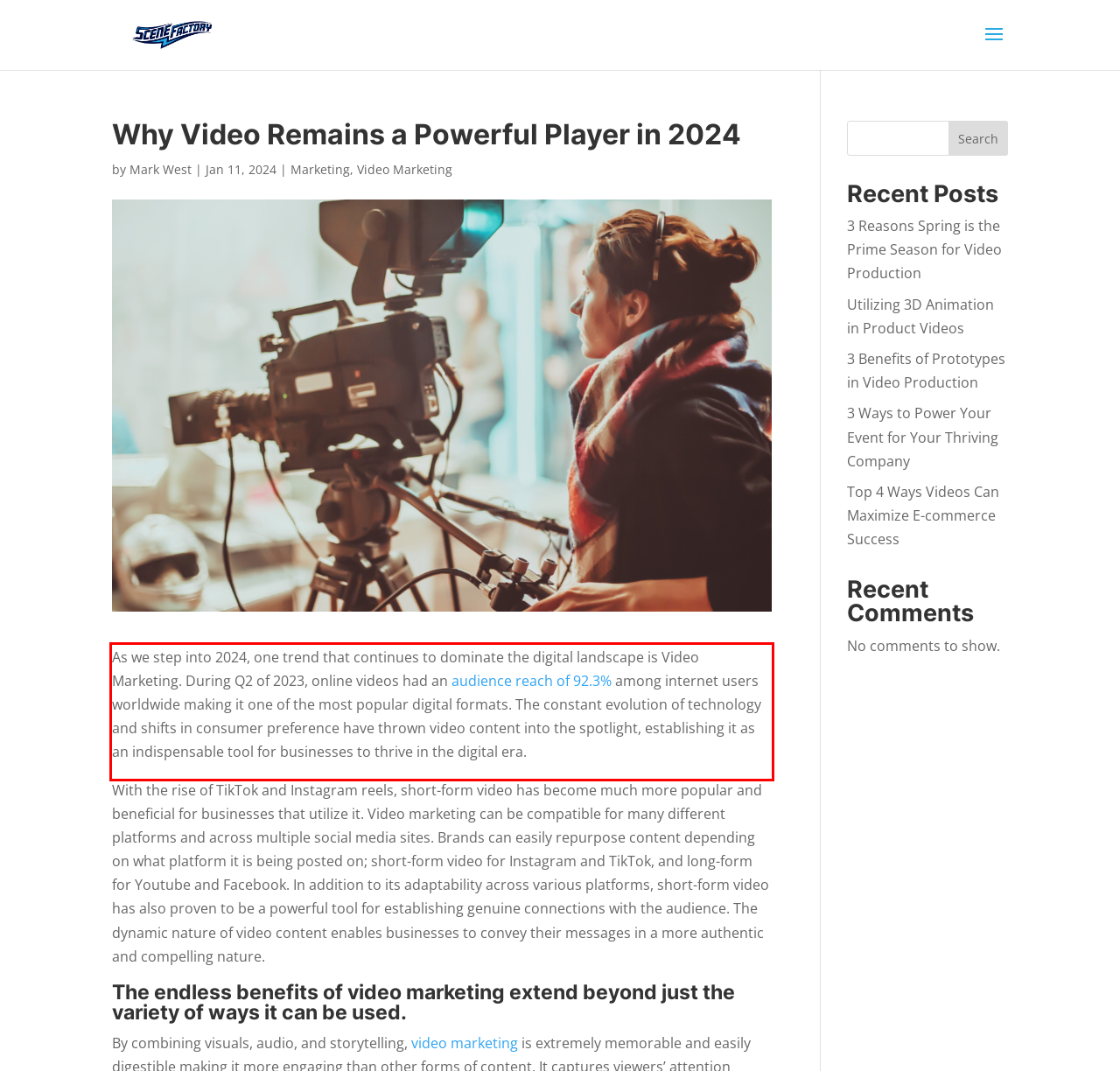Examine the screenshot of the webpage, locate the red bounding box, and generate the text contained within it.

As we step into 2024, one trend that continues to dominate the digital landscape is Video Marketing. During Q2 of 2023, online videos had an audience reach of 92.3% among internet users worldwide making it one of the most popular digital formats. The constant evolution of technology and shifts in consumer preference have thrown video content into the spotlight, establishing it as an indispensable tool for businesses to thrive in the digital era.